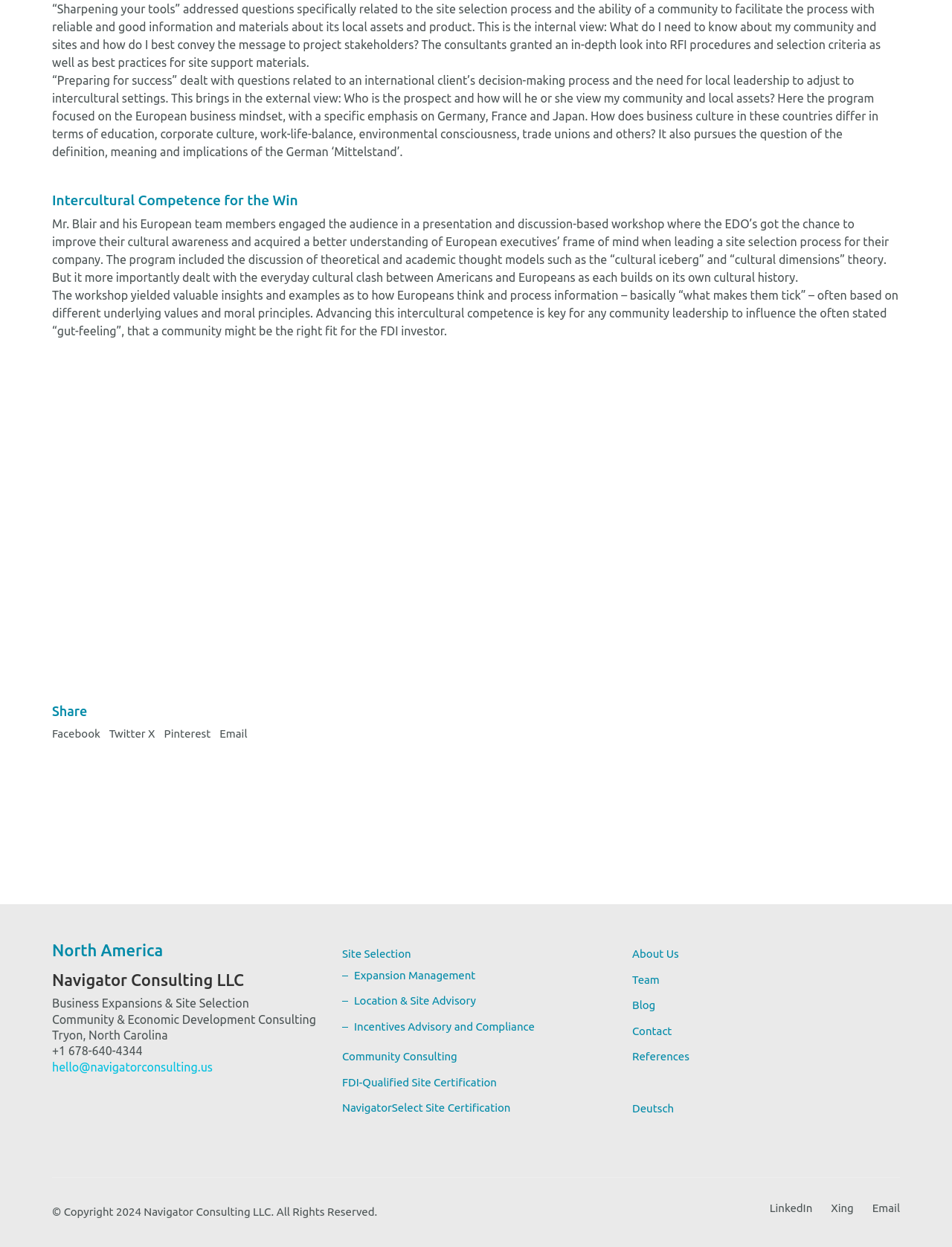What is the contact phone number of the company?
Based on the image, give a concise answer in the form of a single word or short phrase.

+1 678-640-4344